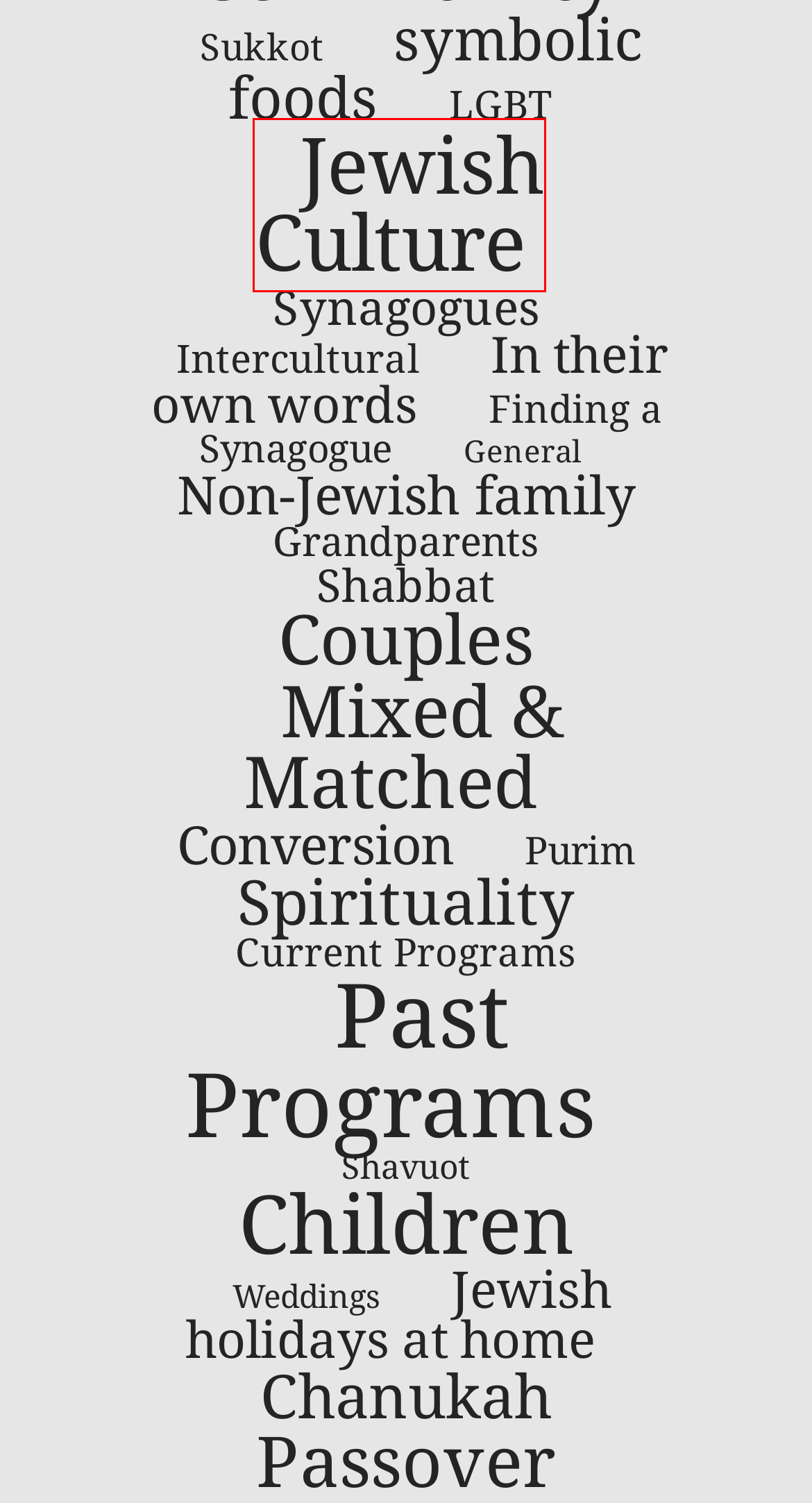Evaluate the webpage screenshot and identify the element within the red bounding box. Select the webpage description that best fits the new webpage after clicking the highlighted element. Here are the candidates:
A. Jewish holidays at home Archives - Building Jewish Bridges
B. Jewish Culture Archives - Building Jewish Bridges
C. Conversion Archives - Building Jewish Bridges
D. symbolic foods Archives - Building Jewish Bridges
E. Synagogues Archives - Building Jewish Bridges
F. LGBT Archives - Building Jewish Bridges
G. Couples Archives - Building Jewish Bridges
H. Past Programs Archives - Building Jewish Bridges

B